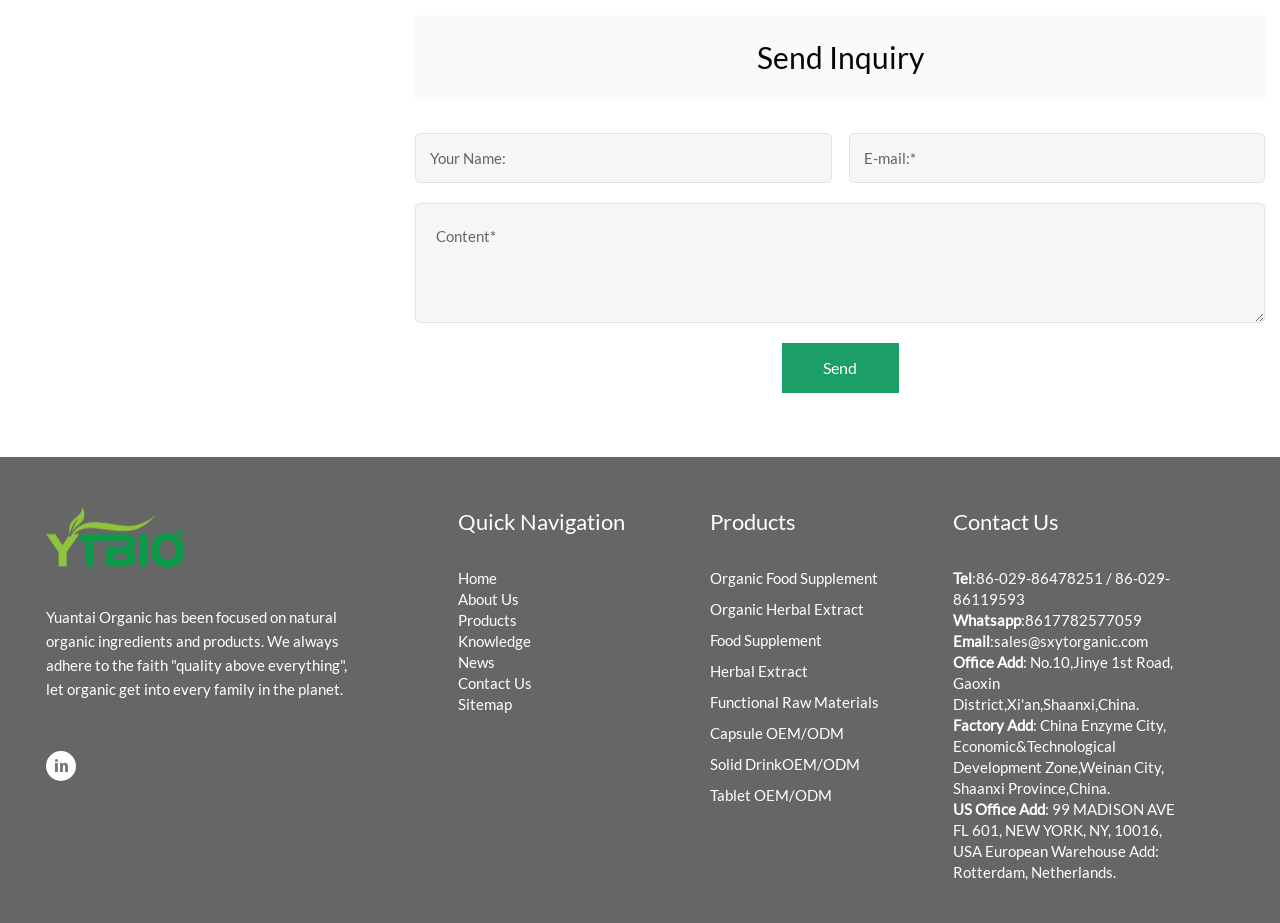Please determine the bounding box coordinates for the UI element described here. Use the format (top-left x, top-left y, bottom-right x, bottom-right y) with values bounded between 0 and 1: name="billing_first_name" placeholder="Your Name:"

[0.324, 0.144, 0.65, 0.198]